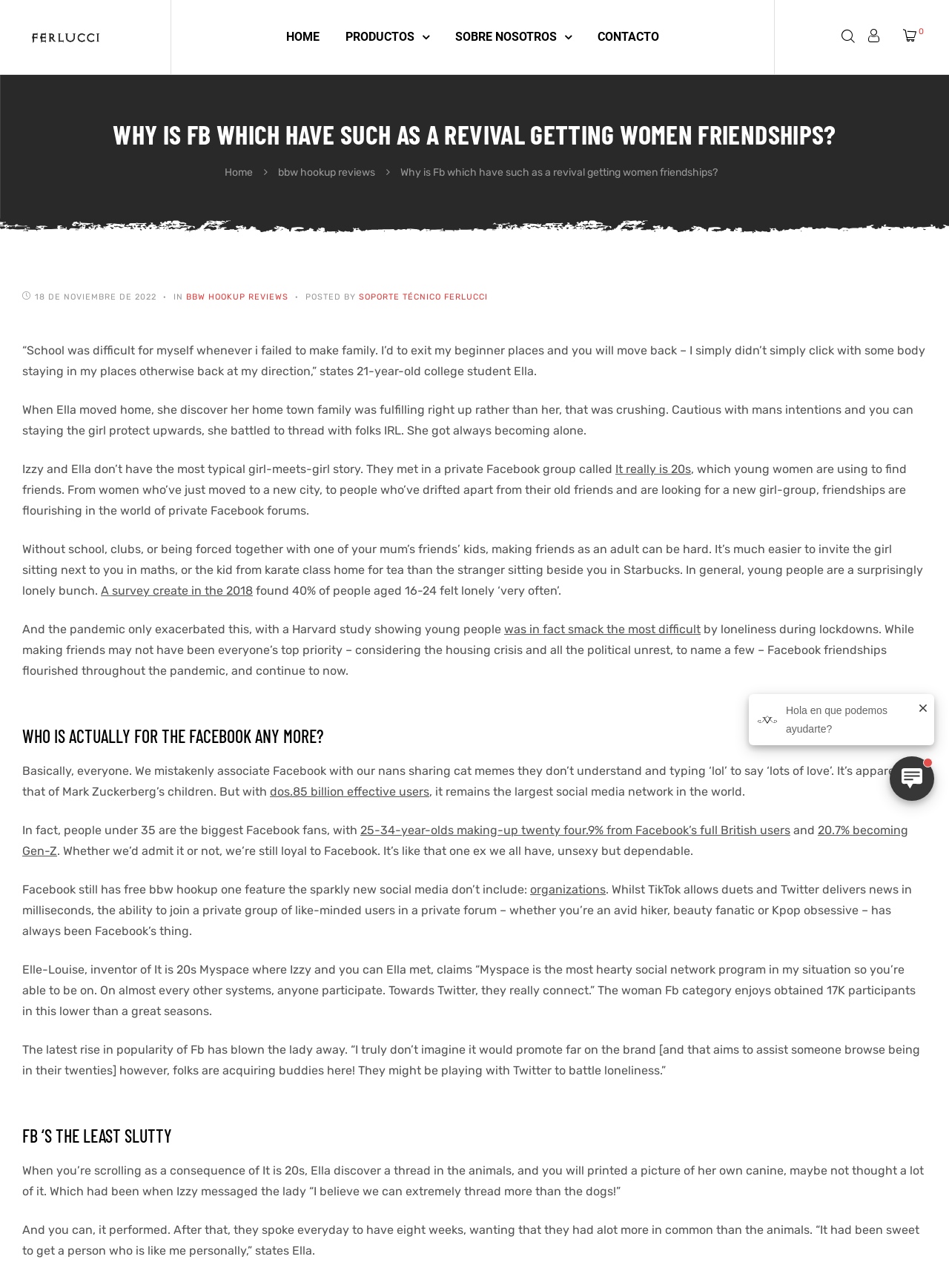Locate the bounding box coordinates of the area you need to click to fulfill this instruction: 'Click the SOPORTE TÉCNICO FERLUCCI link'. The coordinates must be in the form of four float numbers ranging from 0 to 1: [left, top, right, bottom].

[0.378, 0.227, 0.514, 0.234]